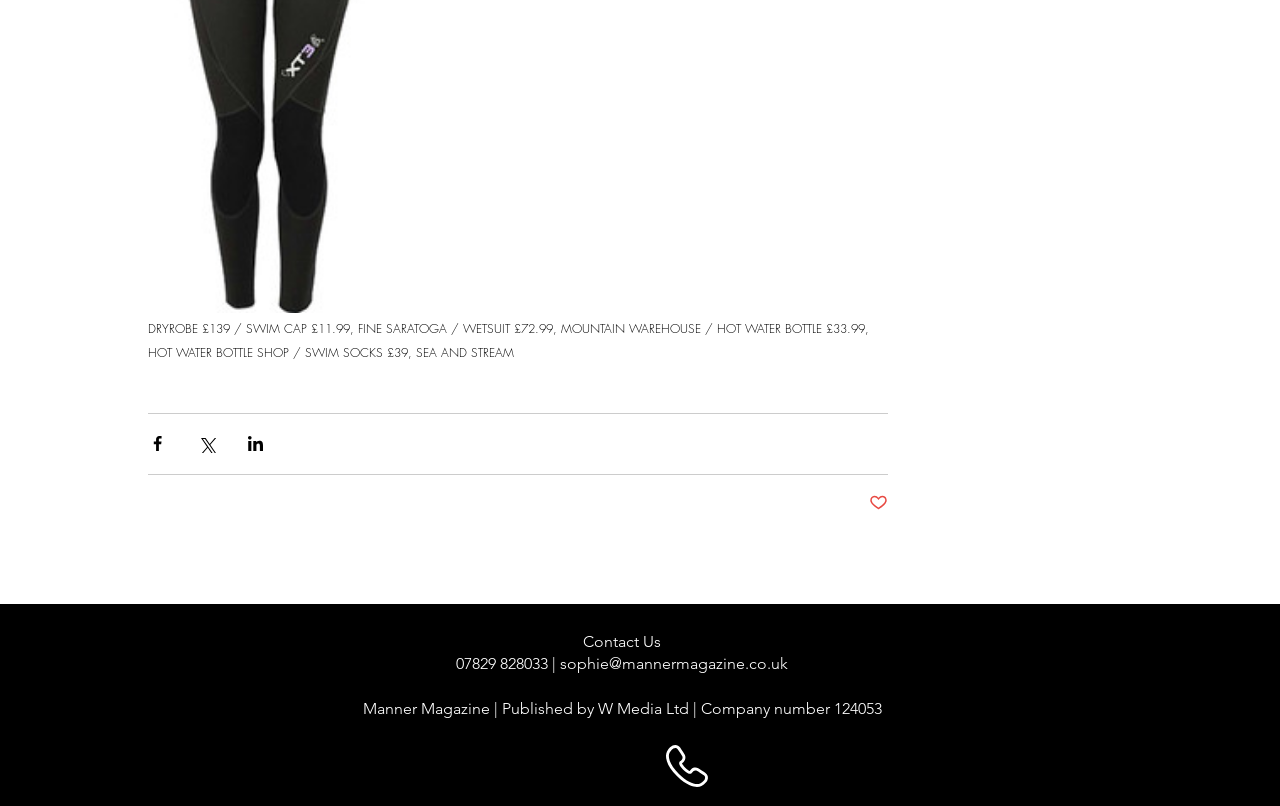Answer the question in one word or a short phrase:
What is the company number of W Media Ltd?

124053